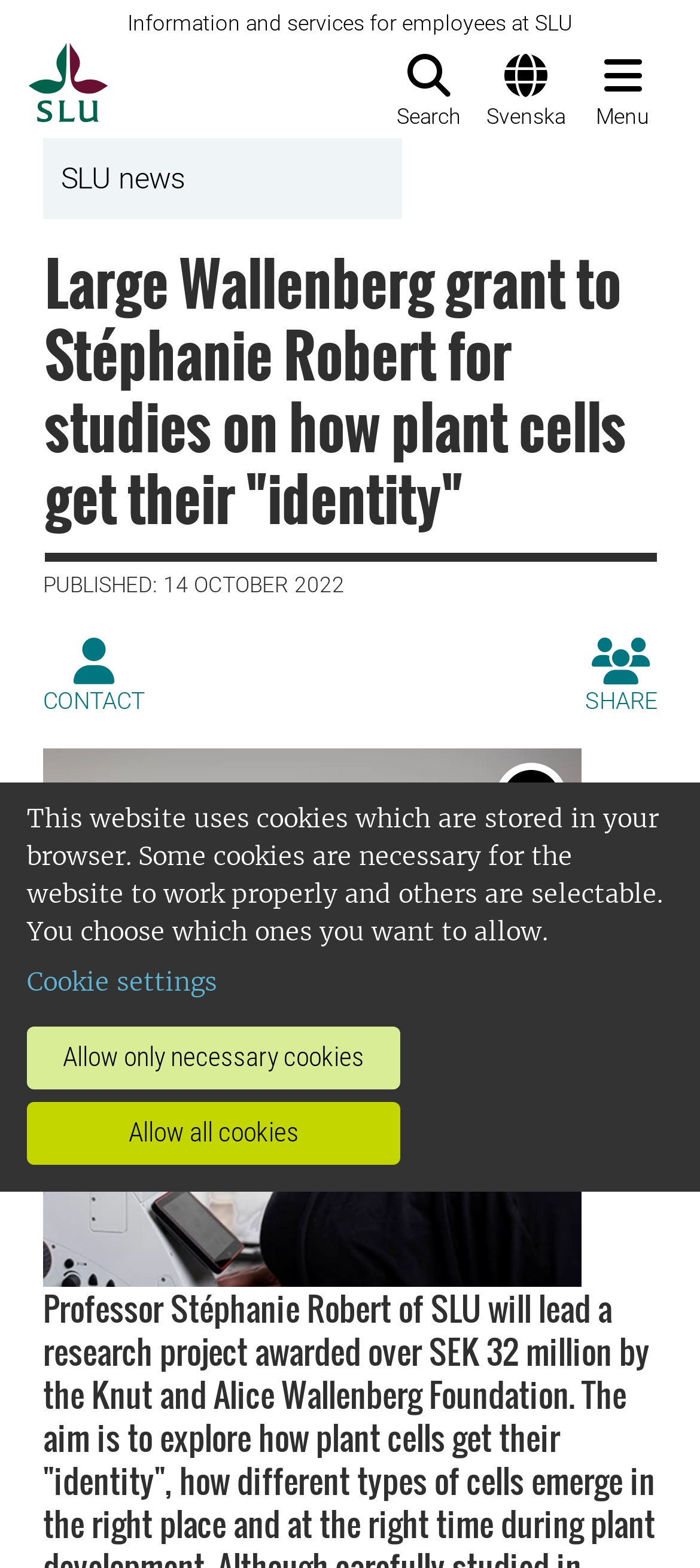Answer the question below with a single word or a brief phrase: 
What is the purpose of the research project?

To explore how plant cells get their identity